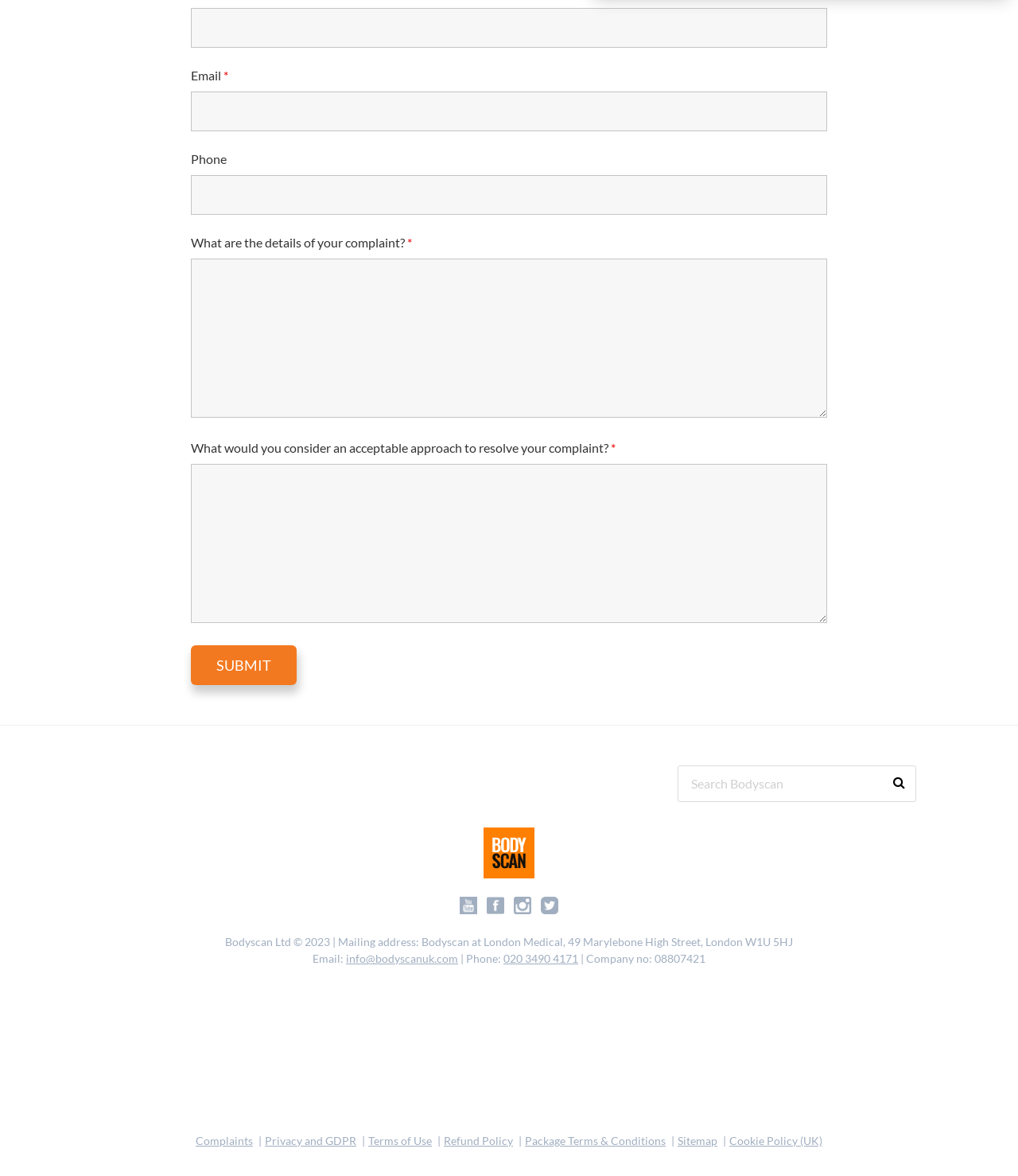Please identify the bounding box coordinates of the area that needs to be clicked to follow this instruction: "Enter phone number".

[0.188, 0.149, 0.812, 0.183]